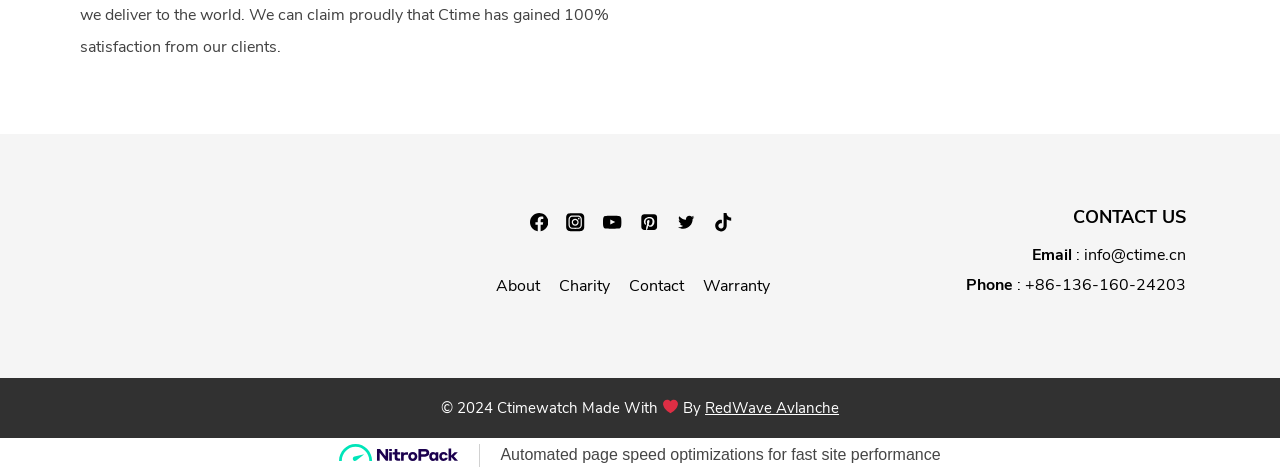Determine the bounding box coordinates of the element that should be clicked to execute the following command: "Click the RedWave Avlanche link".

[0.551, 0.841, 0.656, 0.883]